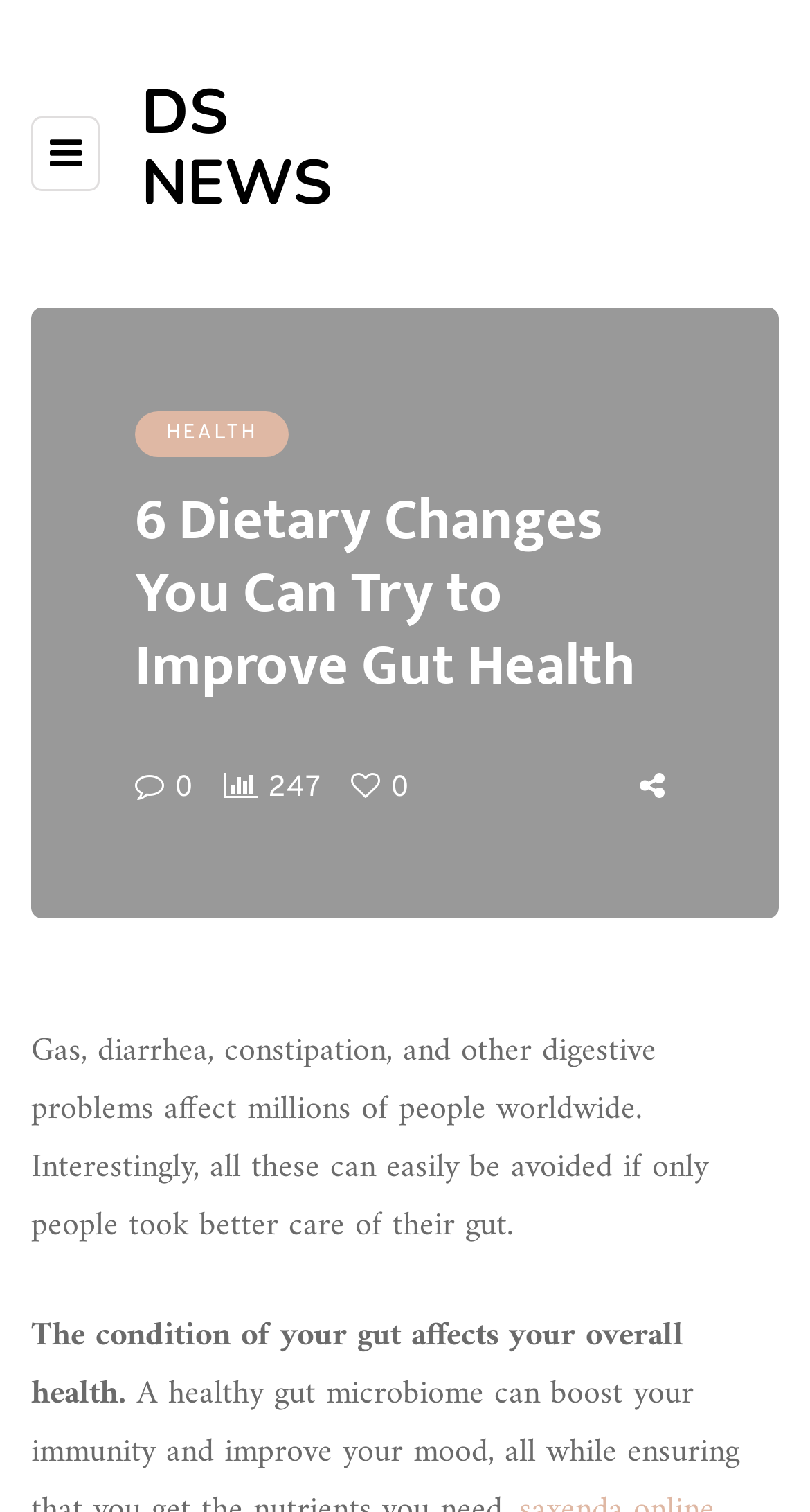Answer this question in one word or a short phrase: How many views does the article have?

247